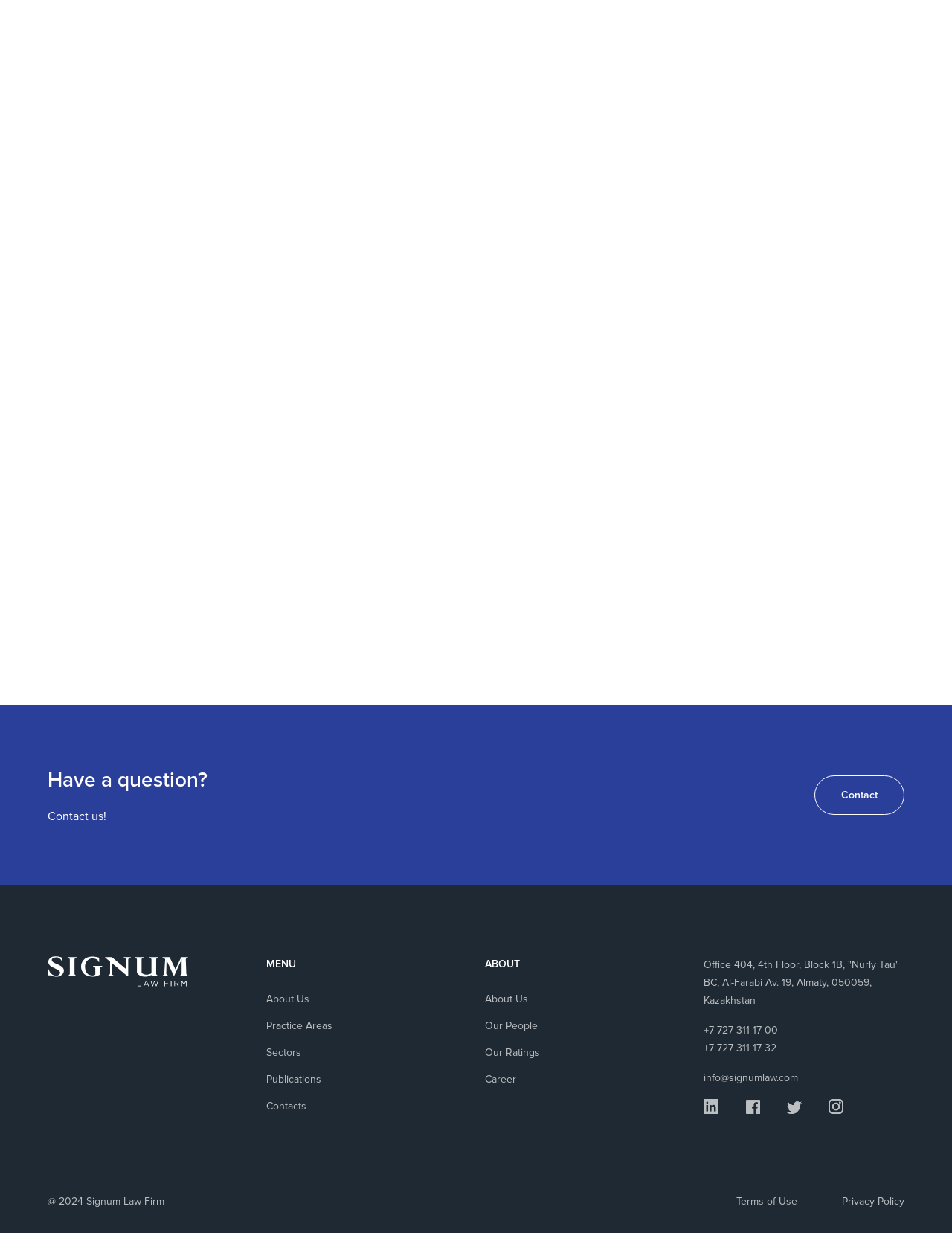Please specify the bounding box coordinates of the region to click in order to perform the following instruction: "View 'Office 404, 4th Floor, Block 1B, "Nurly Tau" BC, Al-Farabi Av. 19, Almaty, 050059, Kazakhstan'".

[0.739, 0.777, 0.945, 0.817]